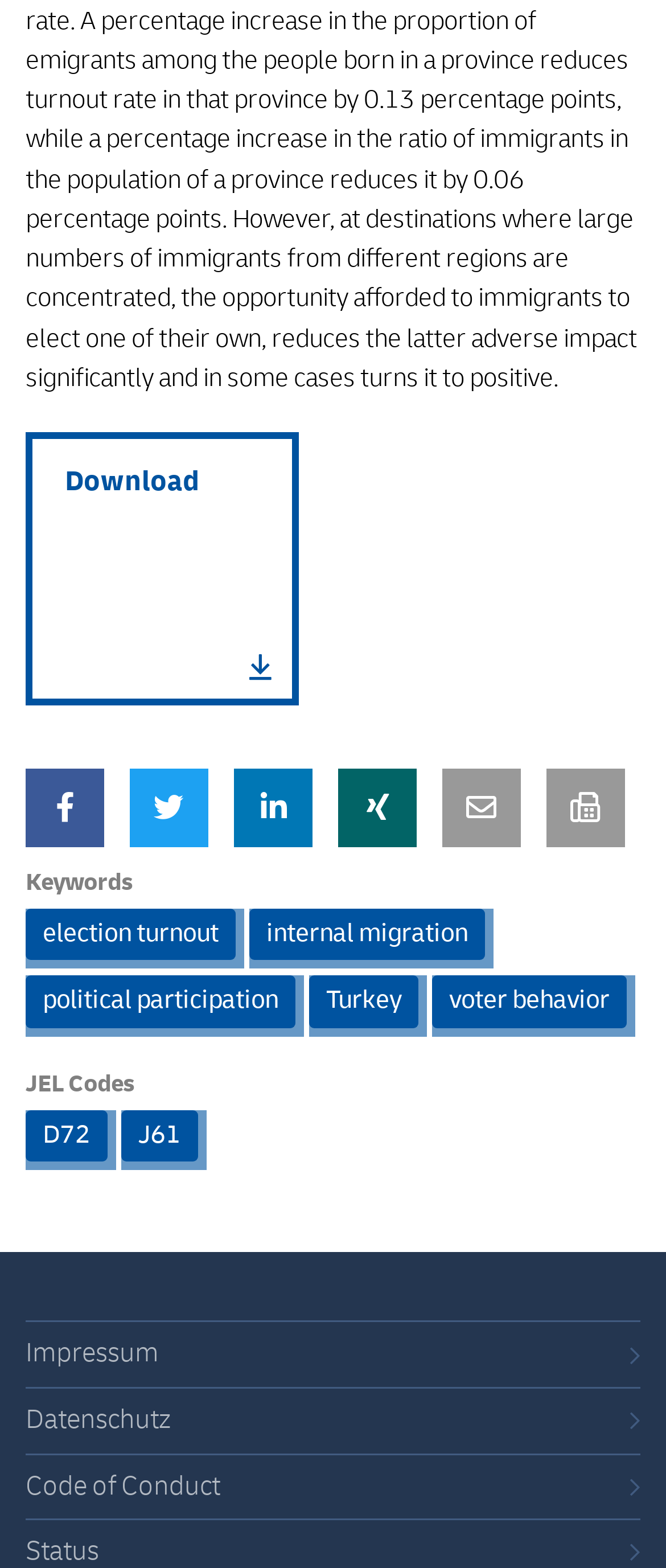What is the second icon from the left on the top?
Using the image, elaborate on the answer with as much detail as possible.

The second icon from the left on the top is '' because its bounding box coordinates [0.038, 0.503, 0.156, 0.525] indicate it is located on the top, and its OCR text is ''.